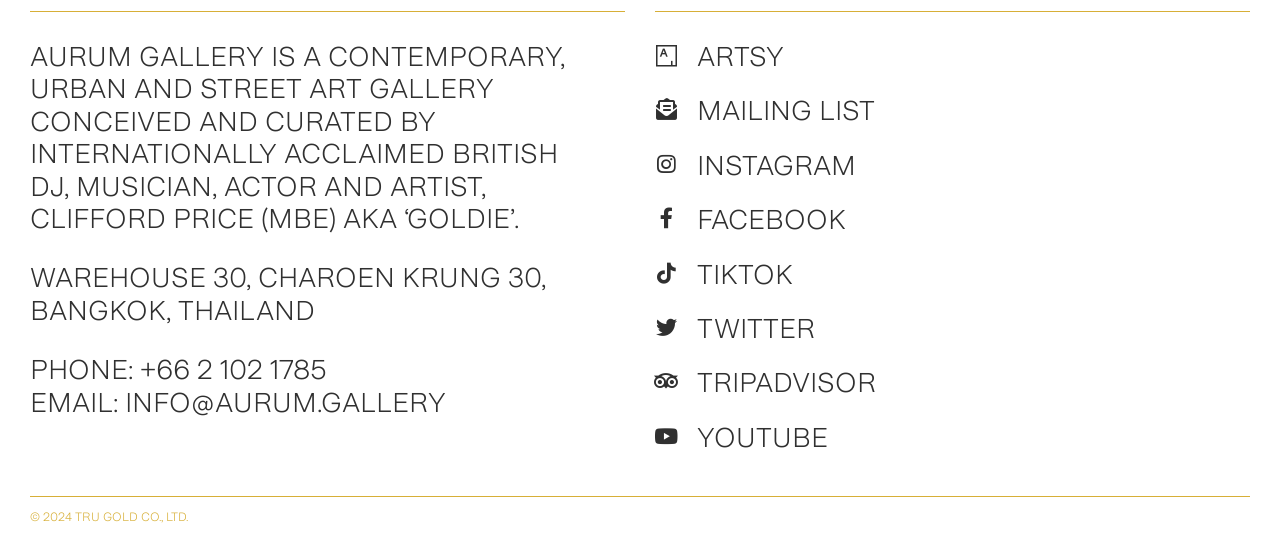Identify the bounding box coordinates necessary to click and complete the given instruction: "Start subscription".

None